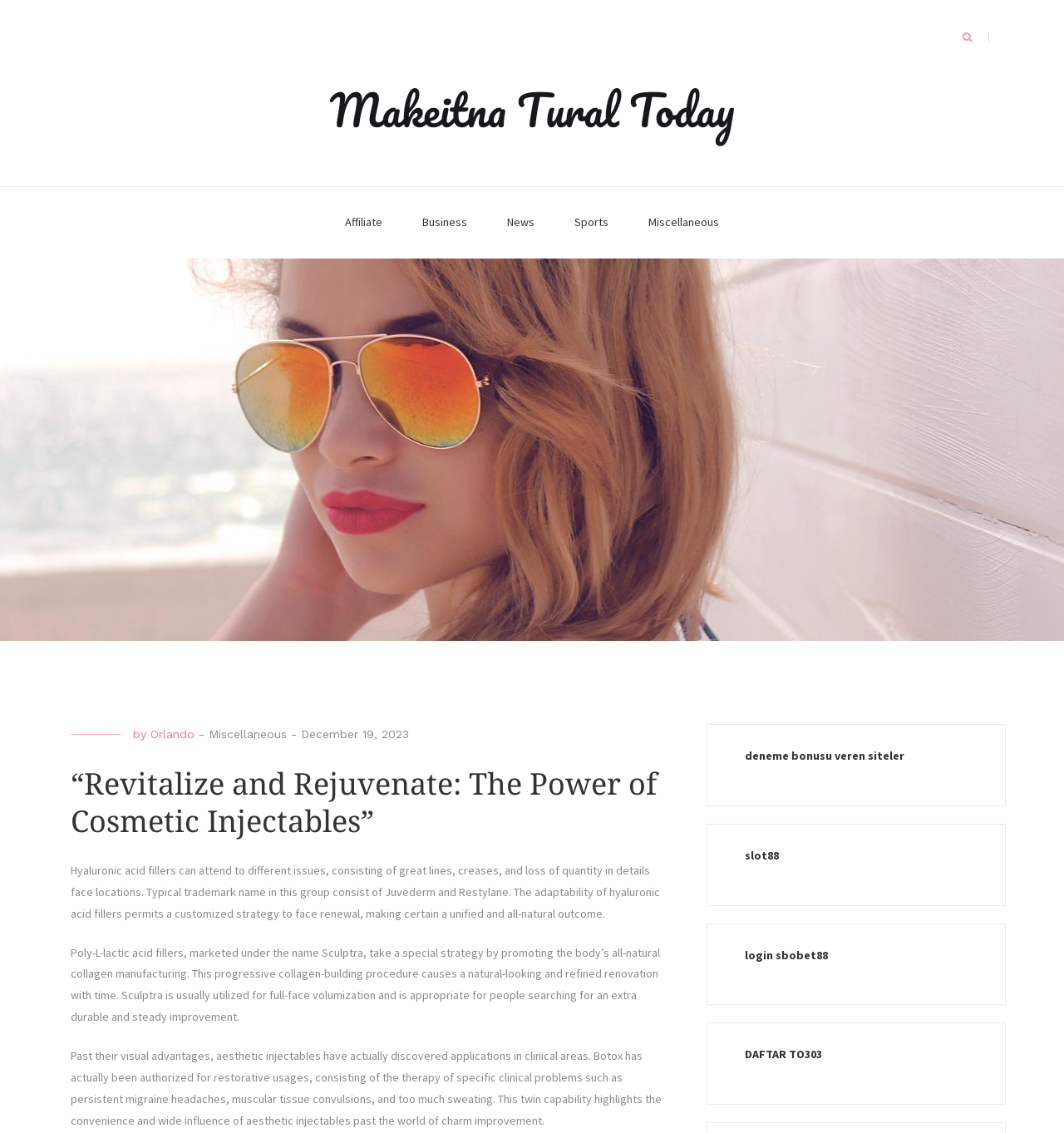What is Botox used for besides beauty improvement?
Please ensure your answer is as detailed and informative as possible.

The webpage mentions that Botox has been approved for therapeutic uses, including the therapy of specific medical conditions such as chronic migraine headaches, muscle convulsions, and excessive sweating. This information is found in the static text element with the OCR text 'Past their visual advantages, aesthetic injectables have actually discovered applications in clinical areas...'.